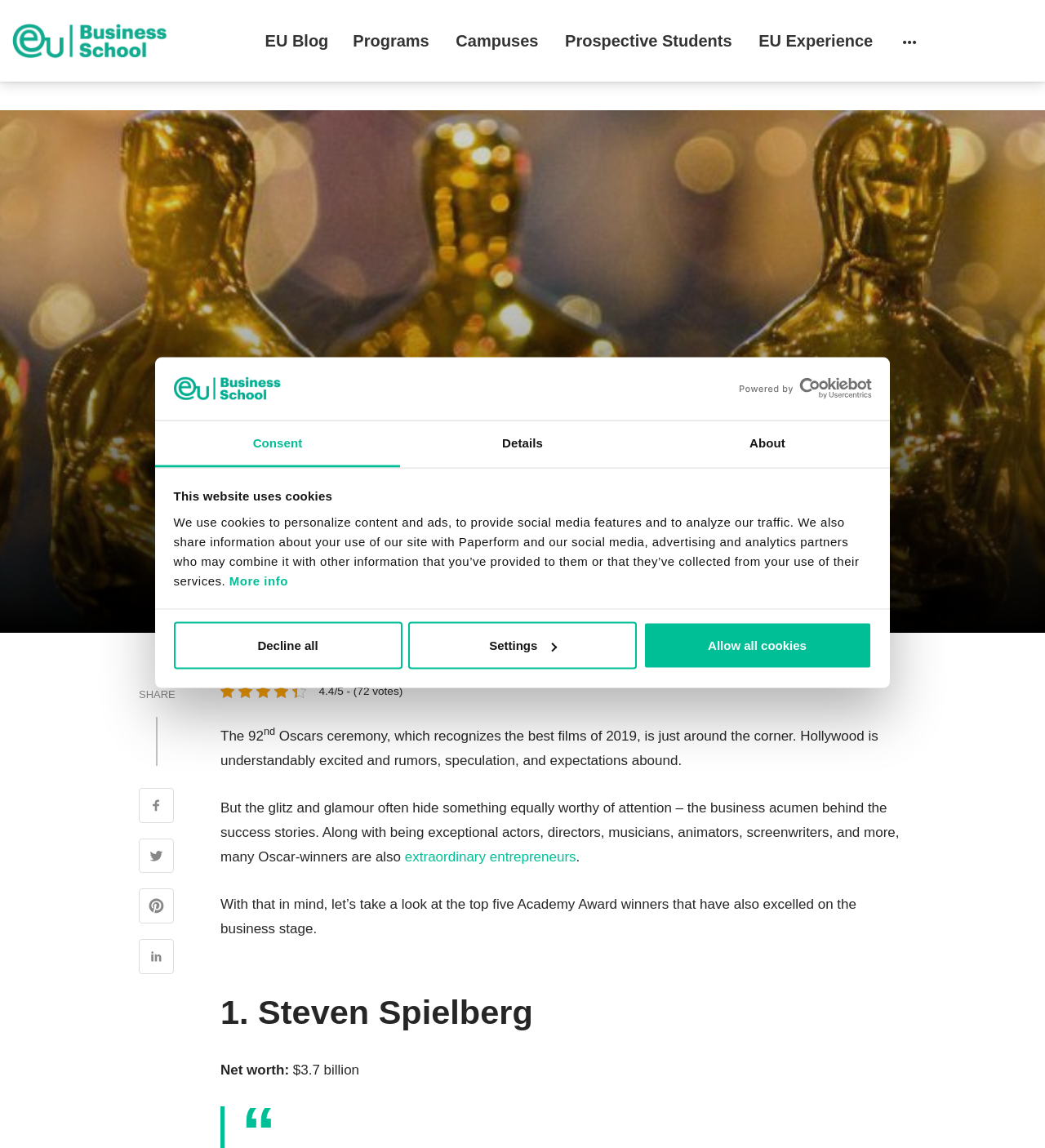Extract the primary heading text from the webpage.

5 Oscar-Winners That Are Also Extraordinary Entrepreneurs